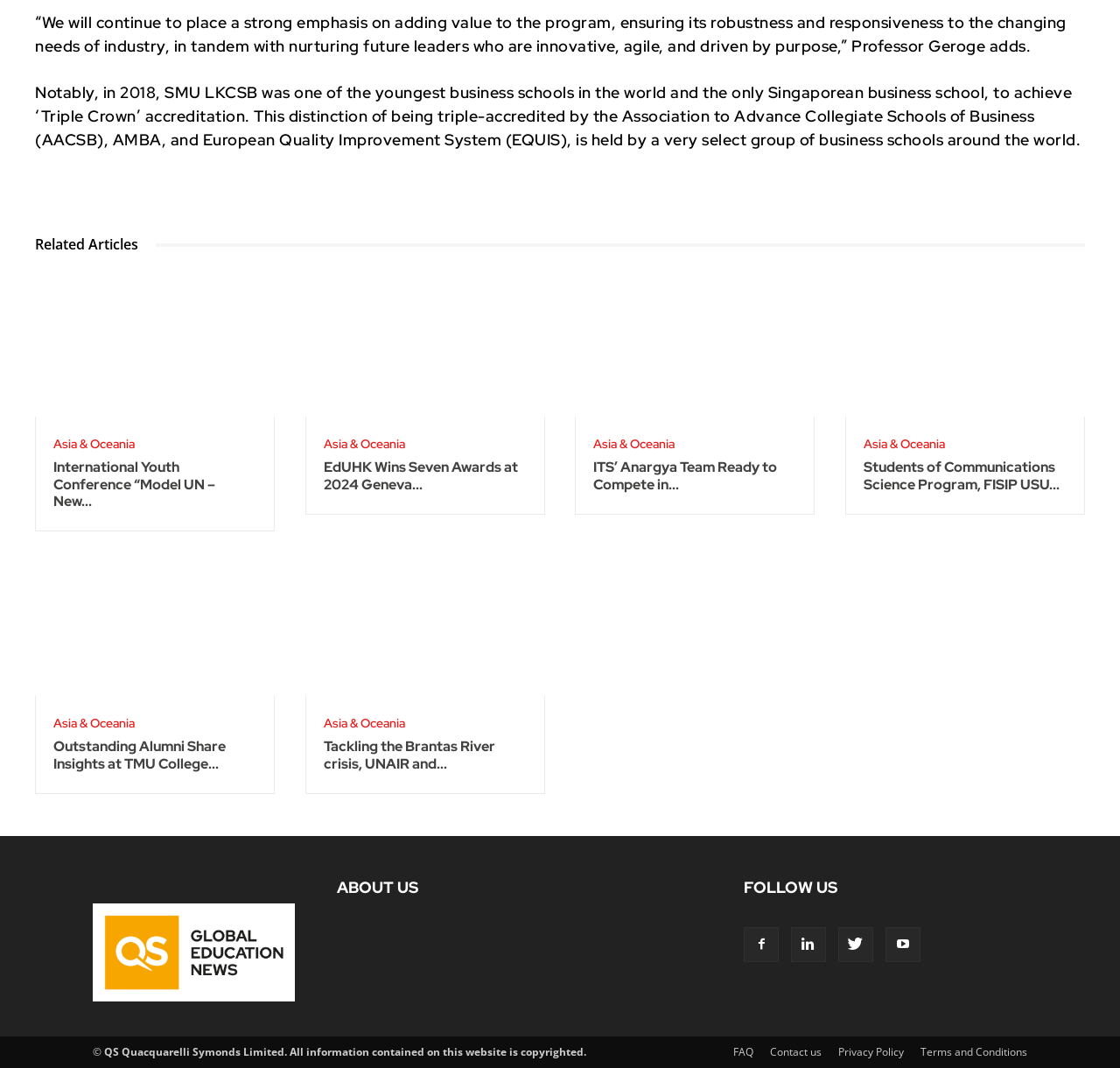Locate the bounding box coordinates of the element to click to perform the following action: 'Learn more about International Youth Conference'. The coordinates should be given as four float values between 0 and 1, in the form of [left, top, right, bottom].

[0.032, 0.256, 0.246, 0.391]